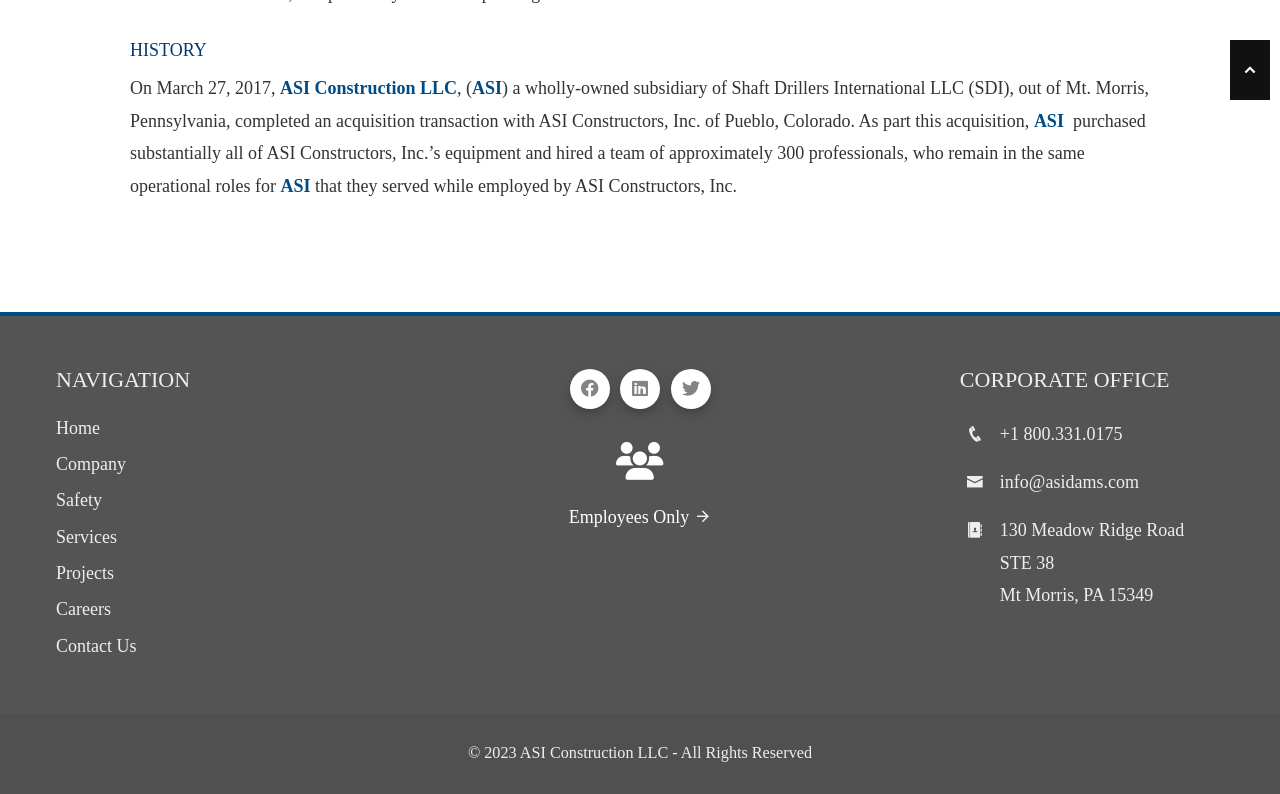Please determine the bounding box coordinates of the element to click on in order to accomplish the following task: "Click on Employees Only". Ensure the coordinates are four float numbers ranging from 0 to 1, i.e., [left, top, right, bottom].

[0.444, 0.638, 0.556, 0.664]